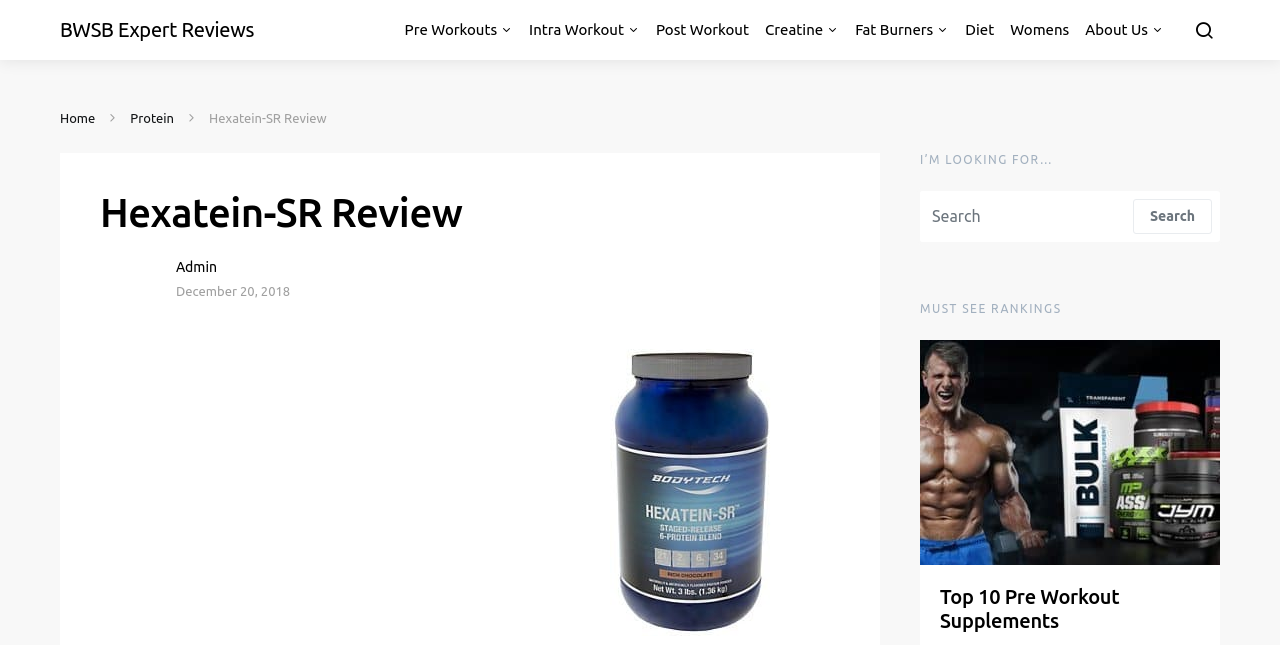Please identify the bounding box coordinates of the element's region that I should click in order to complete the following instruction: "Click on the 'Admin' link". The bounding box coordinates consist of four float numbers between 0 and 1, i.e., [left, top, right, bottom].

[0.138, 0.401, 0.17, 0.426]